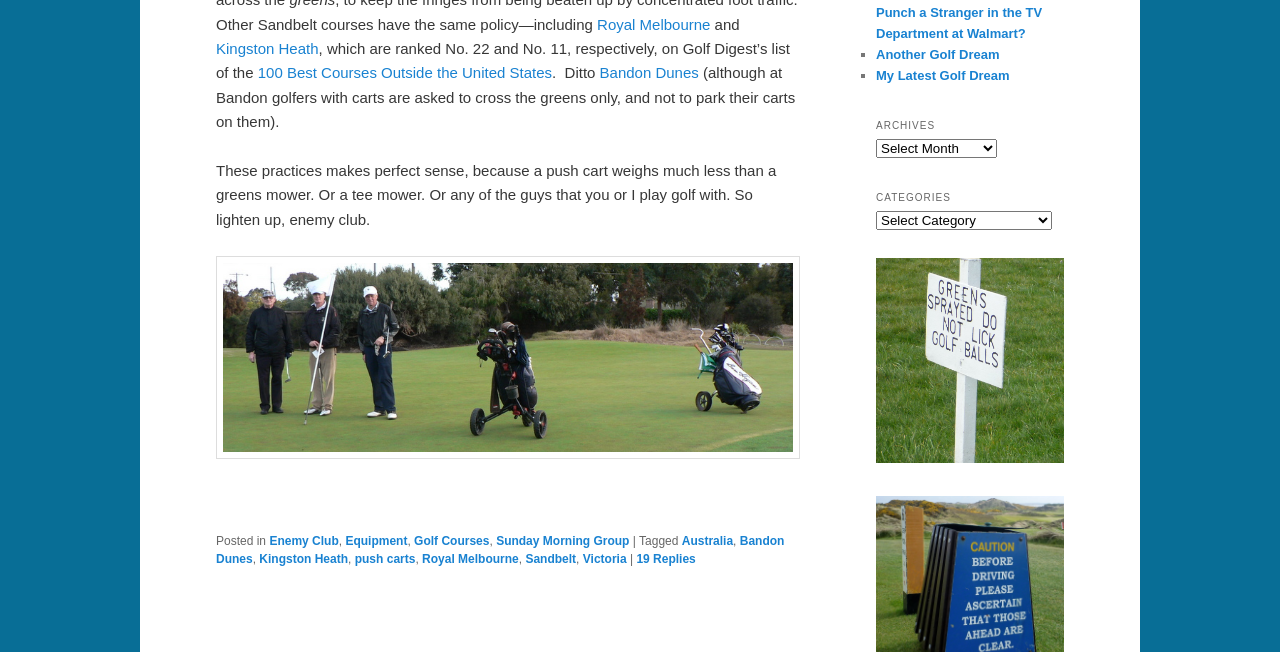Look at the image and give a detailed response to the following question: What is the name of the golf course ranked No. 11?

I found the text 'which are ranked No. 22 and No. 11, respectively, on Golf Digest’s list of the 100 Best Courses Outside the United States' and then looked for the link with the ranking No. 11, which is 'Kingston Heath'.